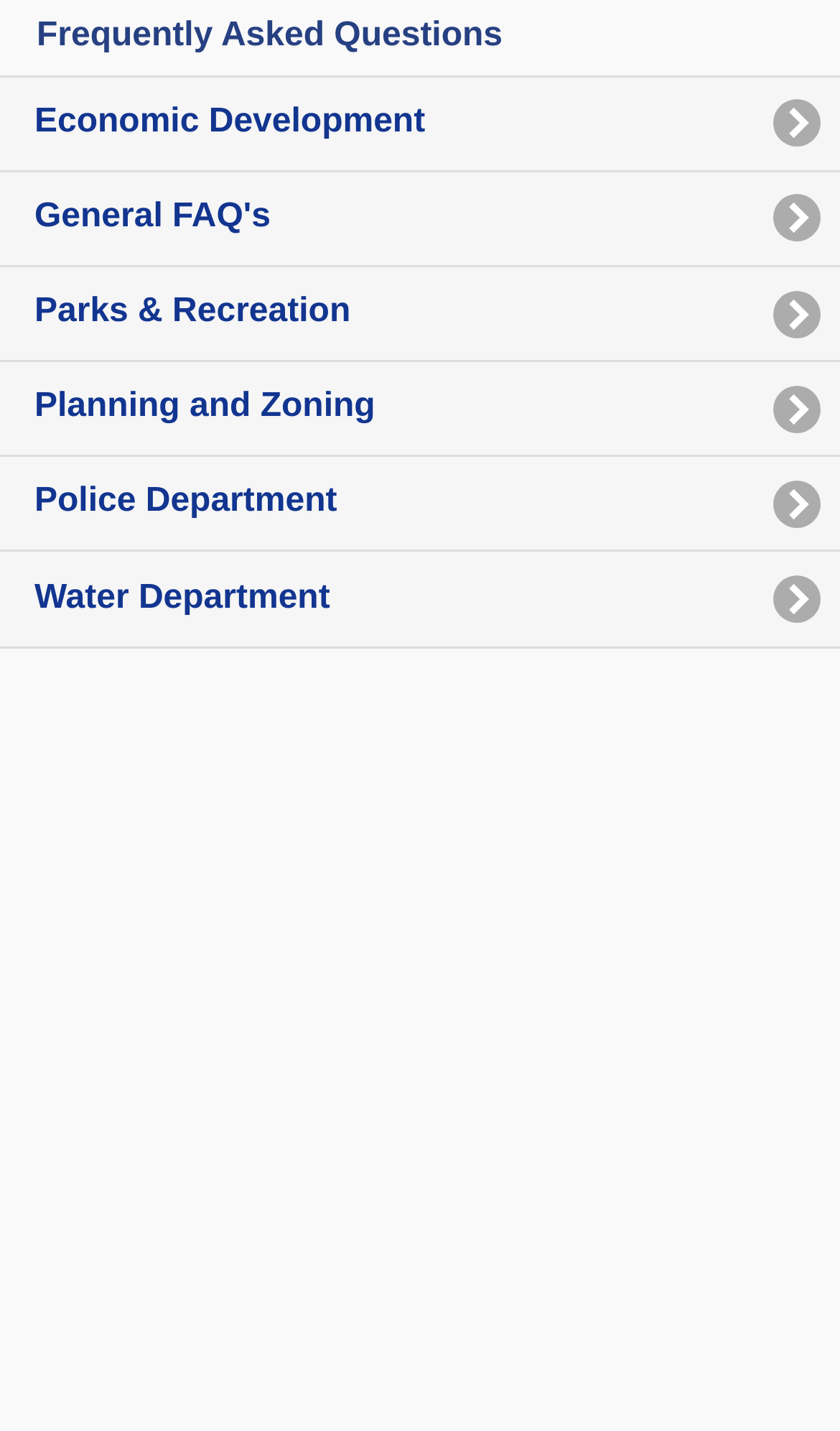Detail the features and information presented on the webpage.

The webpage is about Frequently Asked Questions related to Doylestown, OH. At the top-left corner, there is a "Skip to Main Content" link. Below it, there is a main content section that occupies the entire width of the page and takes up about half of the page's height. 

Inside the main content section, there is a heading that reads "Frequently Asked Questions" located near the top-left corner. Below the heading, there are five links arranged vertically, each taking up the full width of the main content section. The links are labeled as "Economic Development", "General FAQ's", "Parks & Recreation", "Planning and Zoning", and "Police Department" in that order from top to bottom. The last link, "Water Department", is located at the bottom of the main content section.